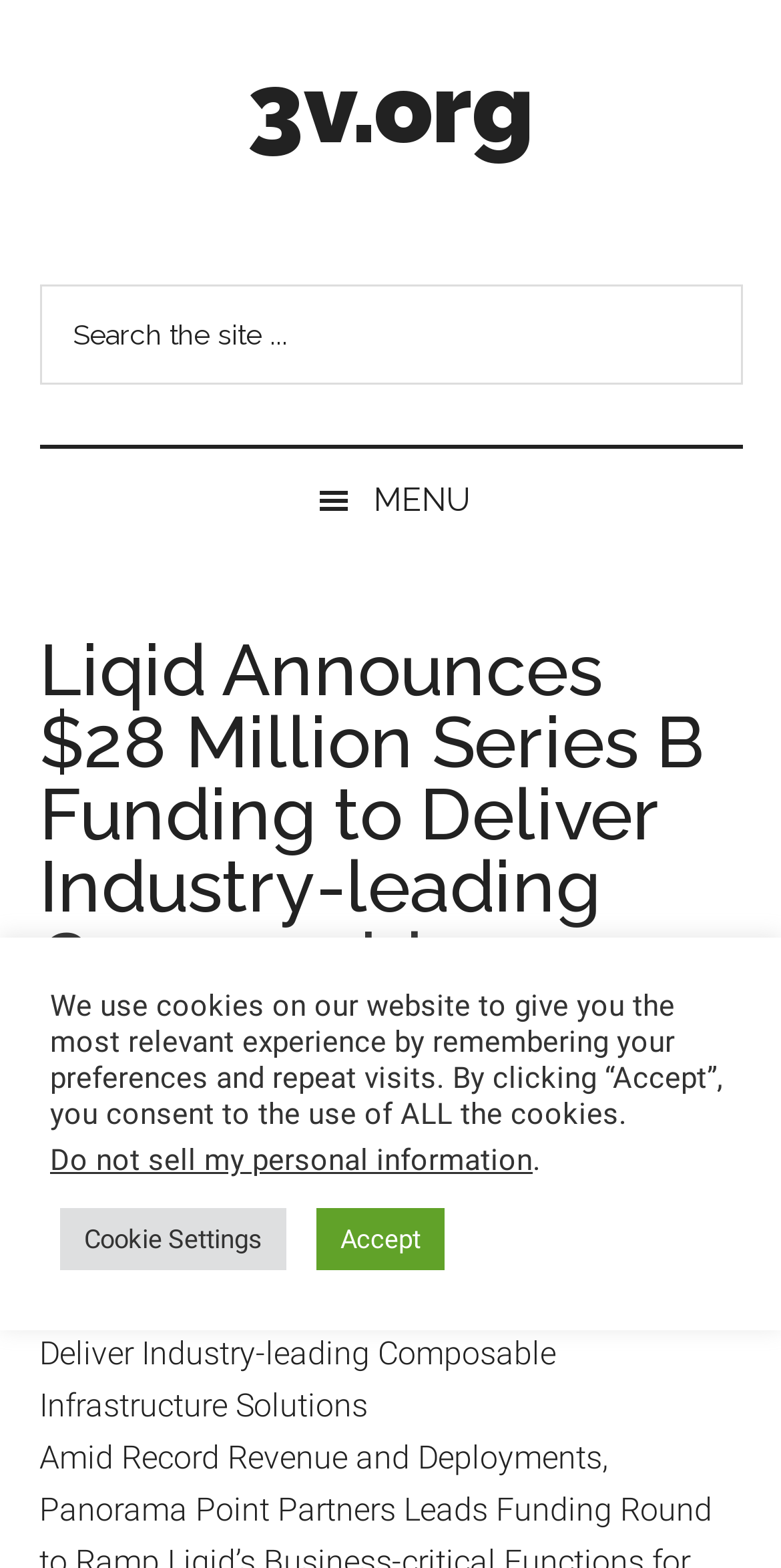Determine the main heading of the webpage and generate its text.

Liqid Announces $28 Million Series B Funding to Deliver Industry-leading Composable Infrastructure Solutions